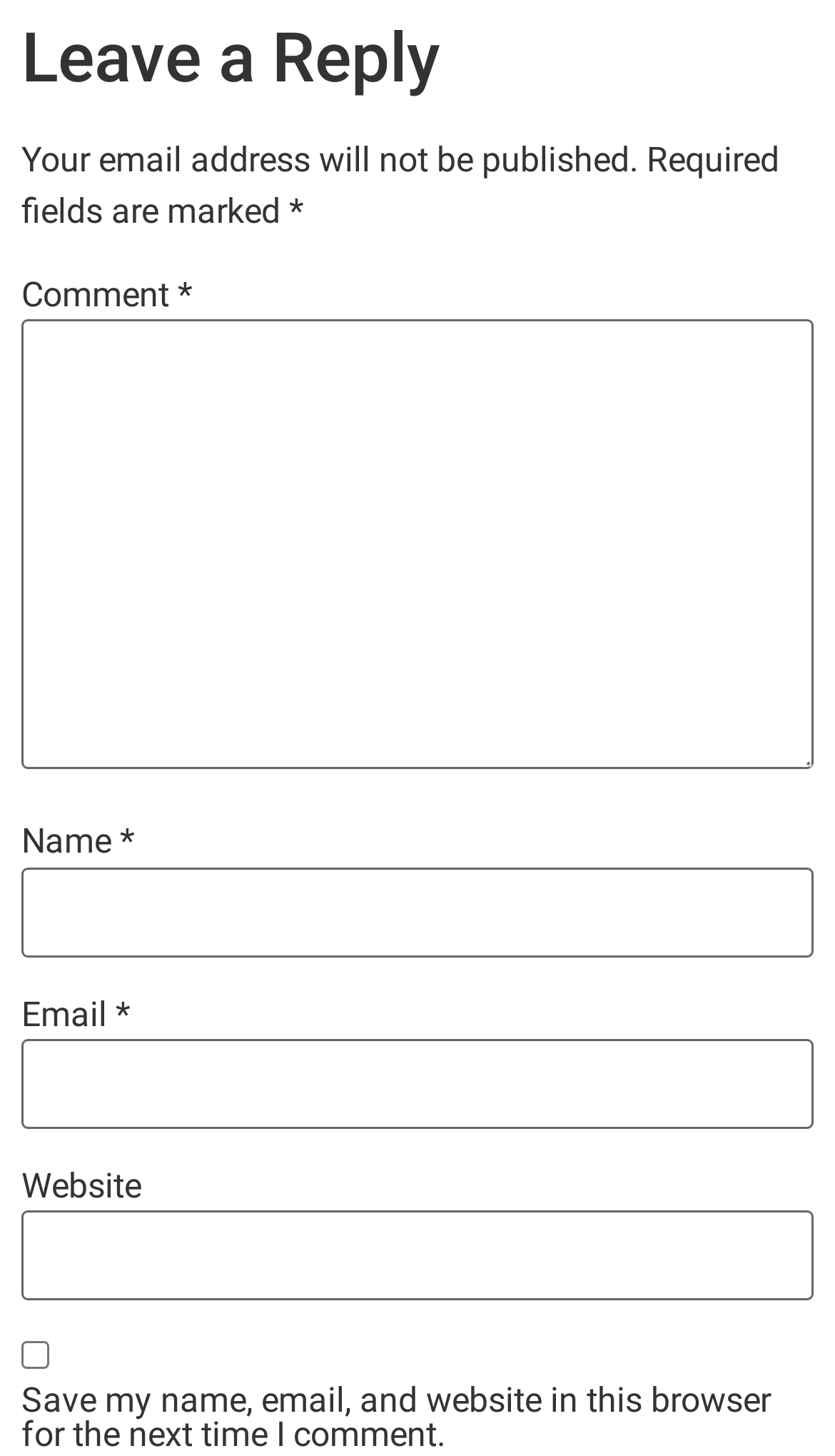What is the 'Website' field for?
Please respond to the question with a detailed and informative answer.

The 'Website' field is an optional text field, indicating that it is used to enter the user's website URL, likely for display or linking purposes.